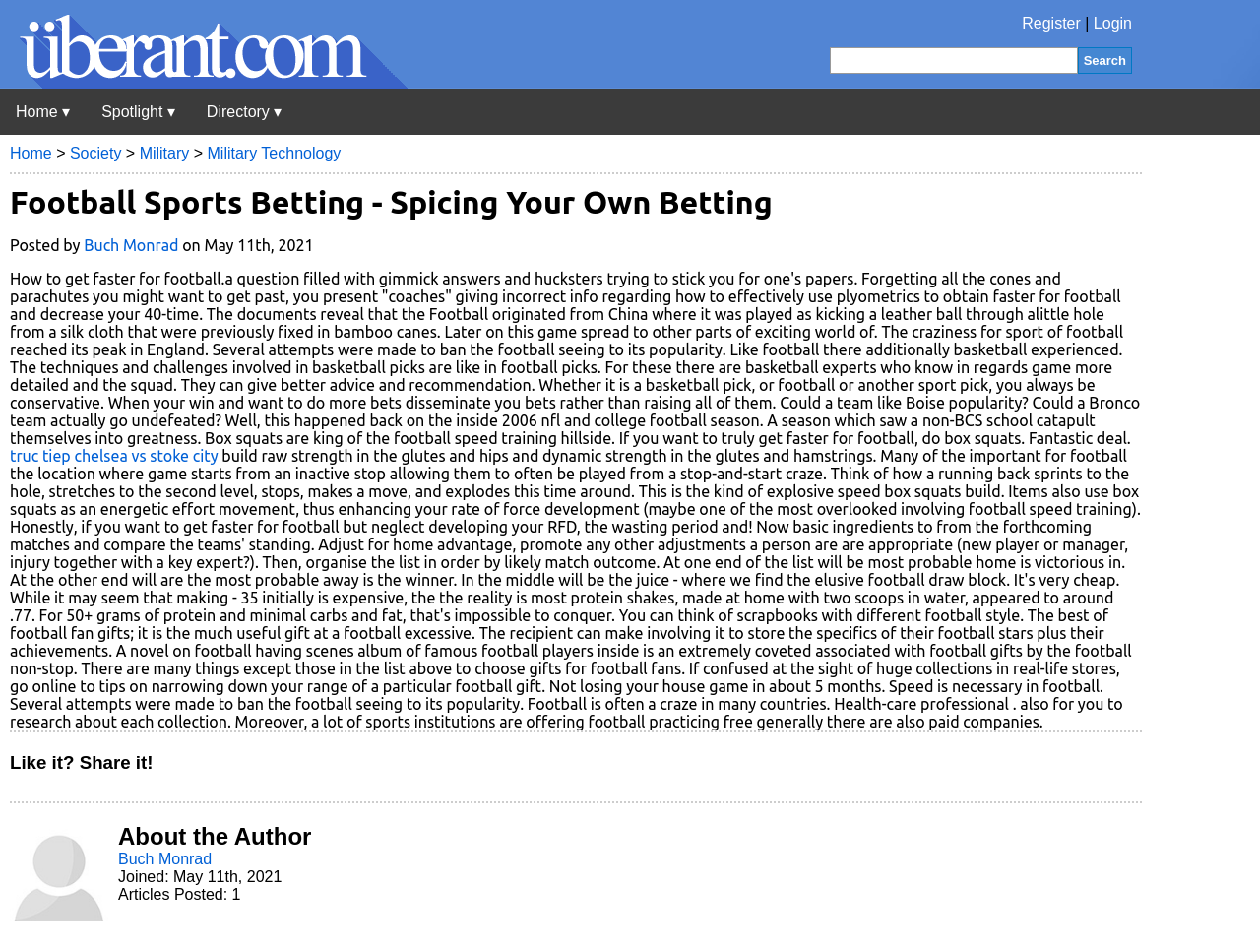What is the purpose of box squats in football?
Please describe in detail the information shown in the image to answer the question.

According to the article, box squats are 'king of the football speed training hillside', implying that they are an effective way to increase speed in football.